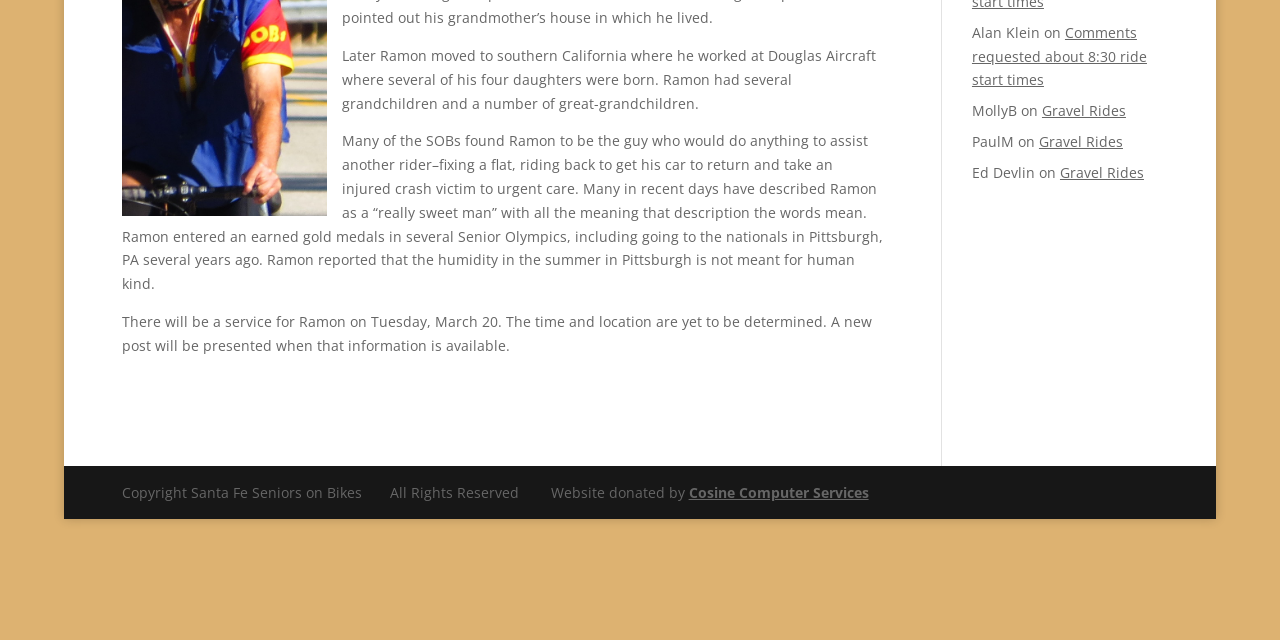Based on the element description, predict the bounding box coordinates (top-left x, top-left y, bottom-right x, bottom-right y) for the UI element in the screenshot: Cosine Computer Services

[0.538, 0.754, 0.679, 0.784]